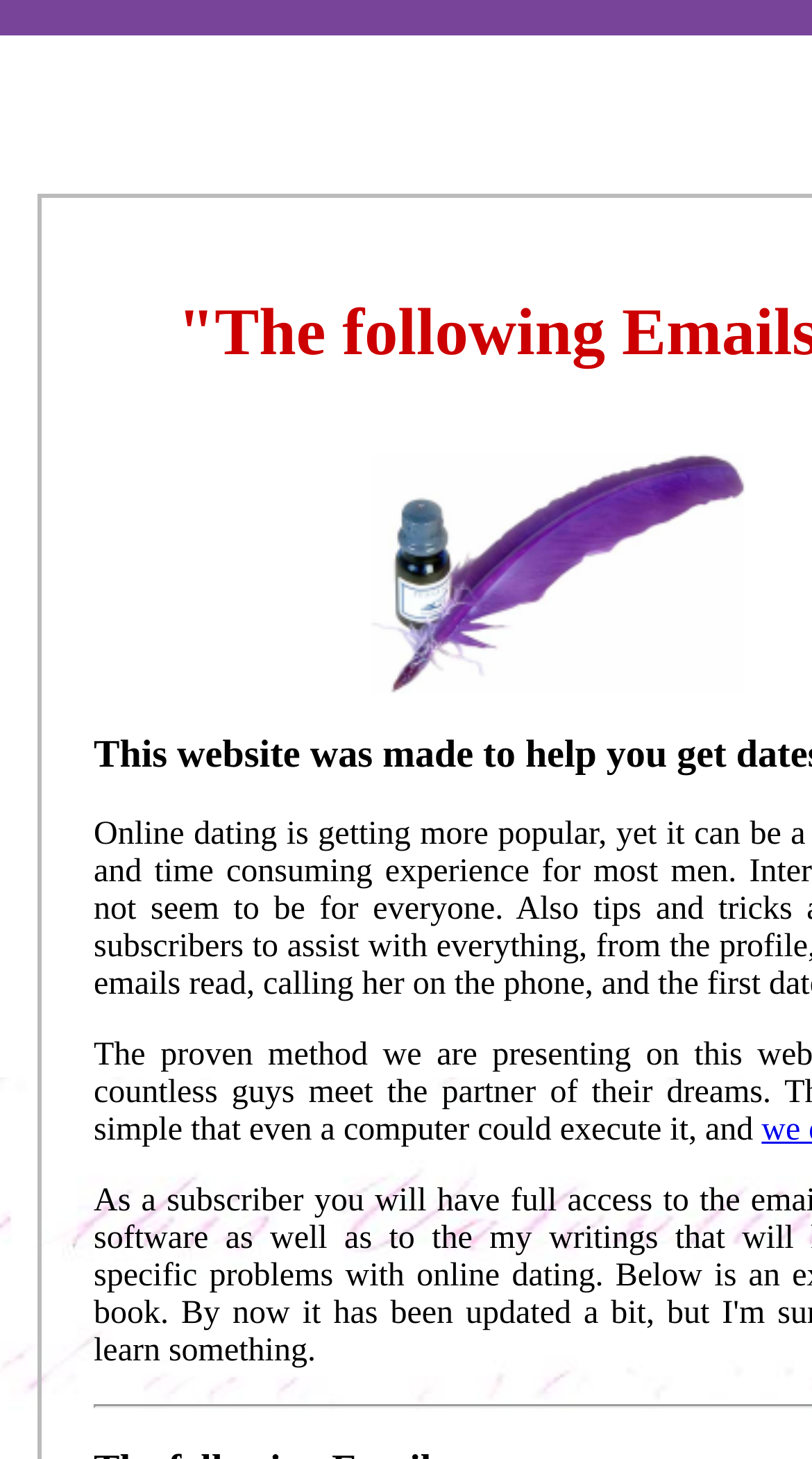Please determine the bounding box of the UI element that matches this description: w. The coordinates should be given as (top-left x, top-left y, bottom-right x, bottom-right y), with all values between 0 and 1.

[0.938, 0.763, 0.968, 0.787]